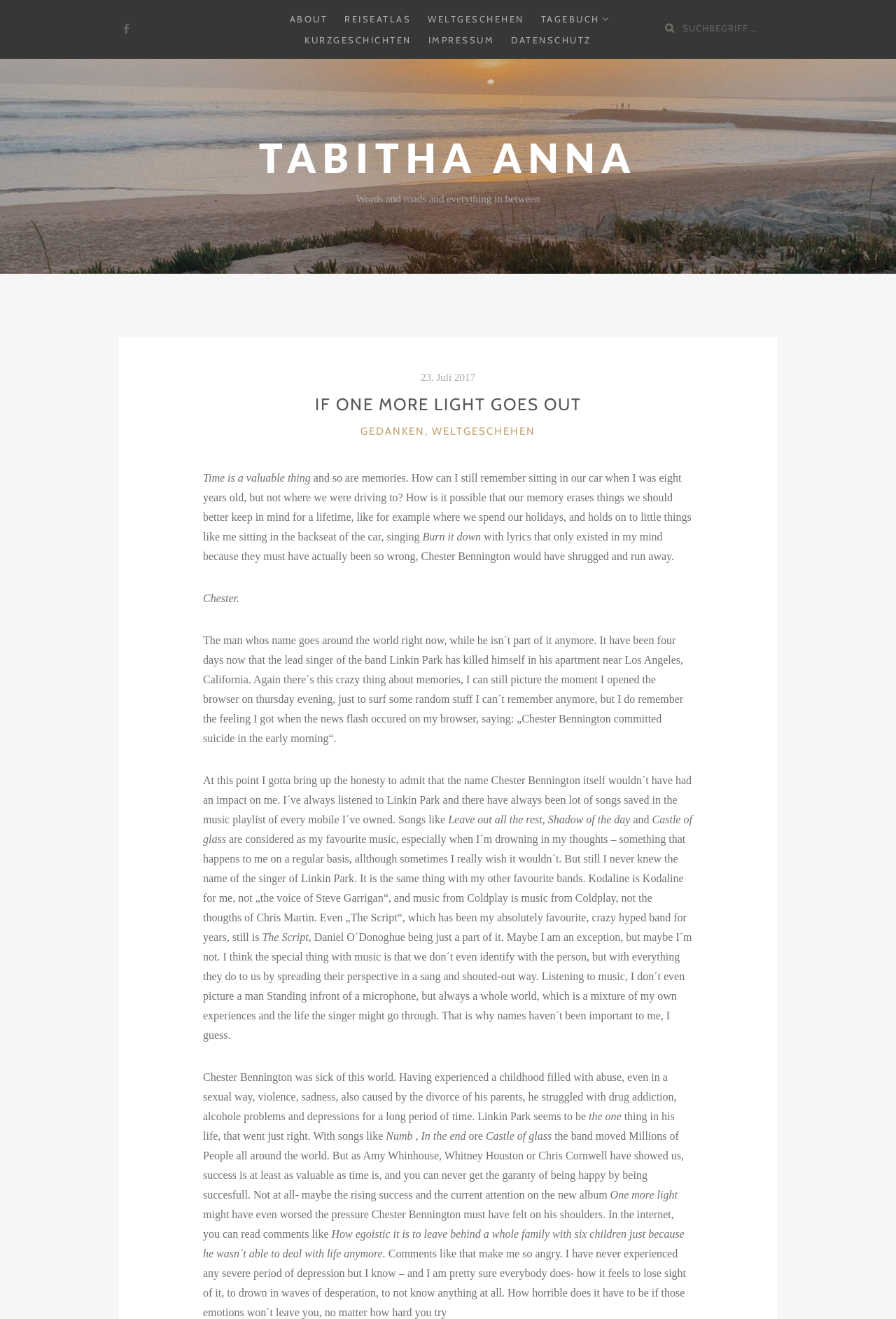Please identify the bounding box coordinates of the clickable region that I should interact with to perform the following instruction: "Search for something". The coordinates should be expressed as four float numbers between 0 and 1, i.e., [left, top, right, bottom].

[0.742, 0.014, 0.867, 0.031]